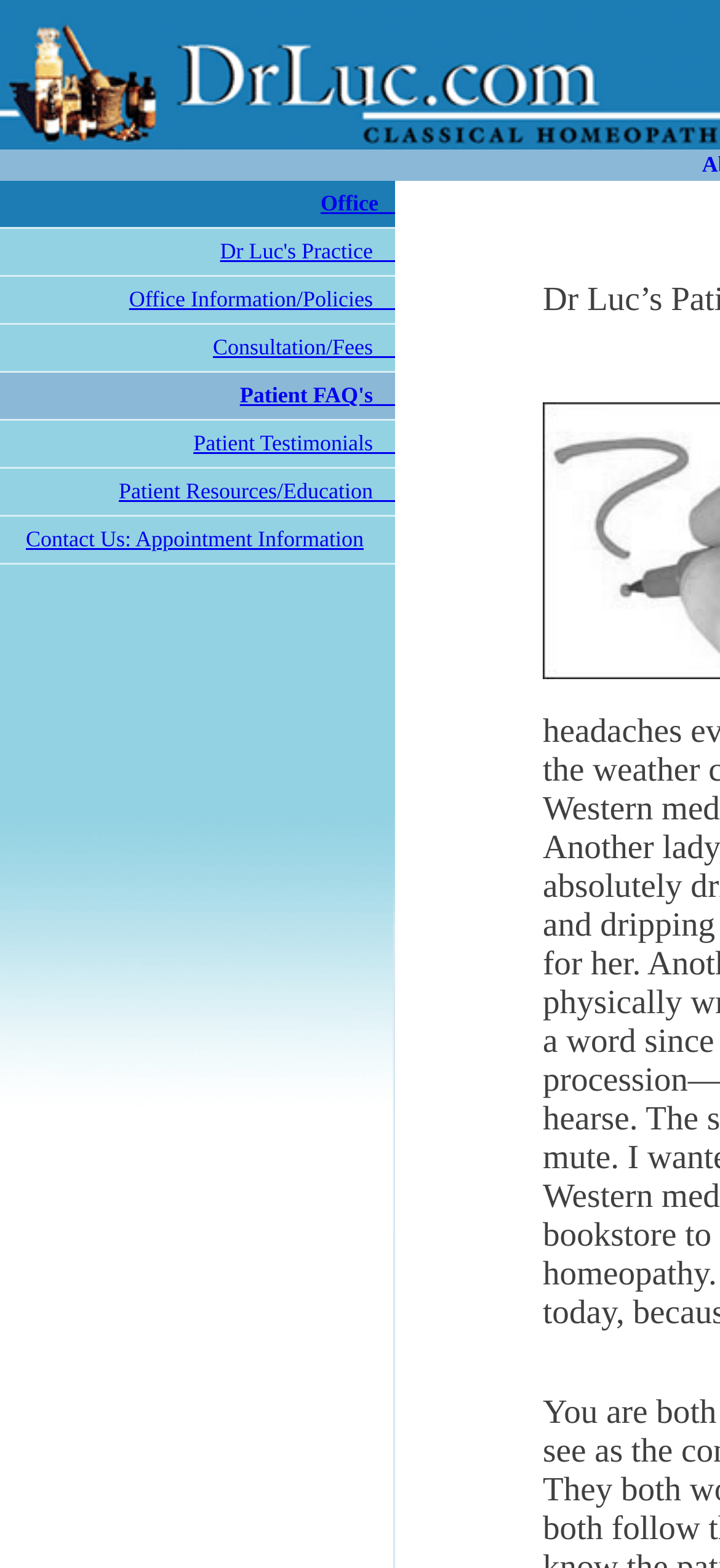Identify the bounding box coordinates of the clickable region to carry out the given instruction: "Go to Contact Us: Appointment Information".

[0.036, 0.335, 0.505, 0.352]